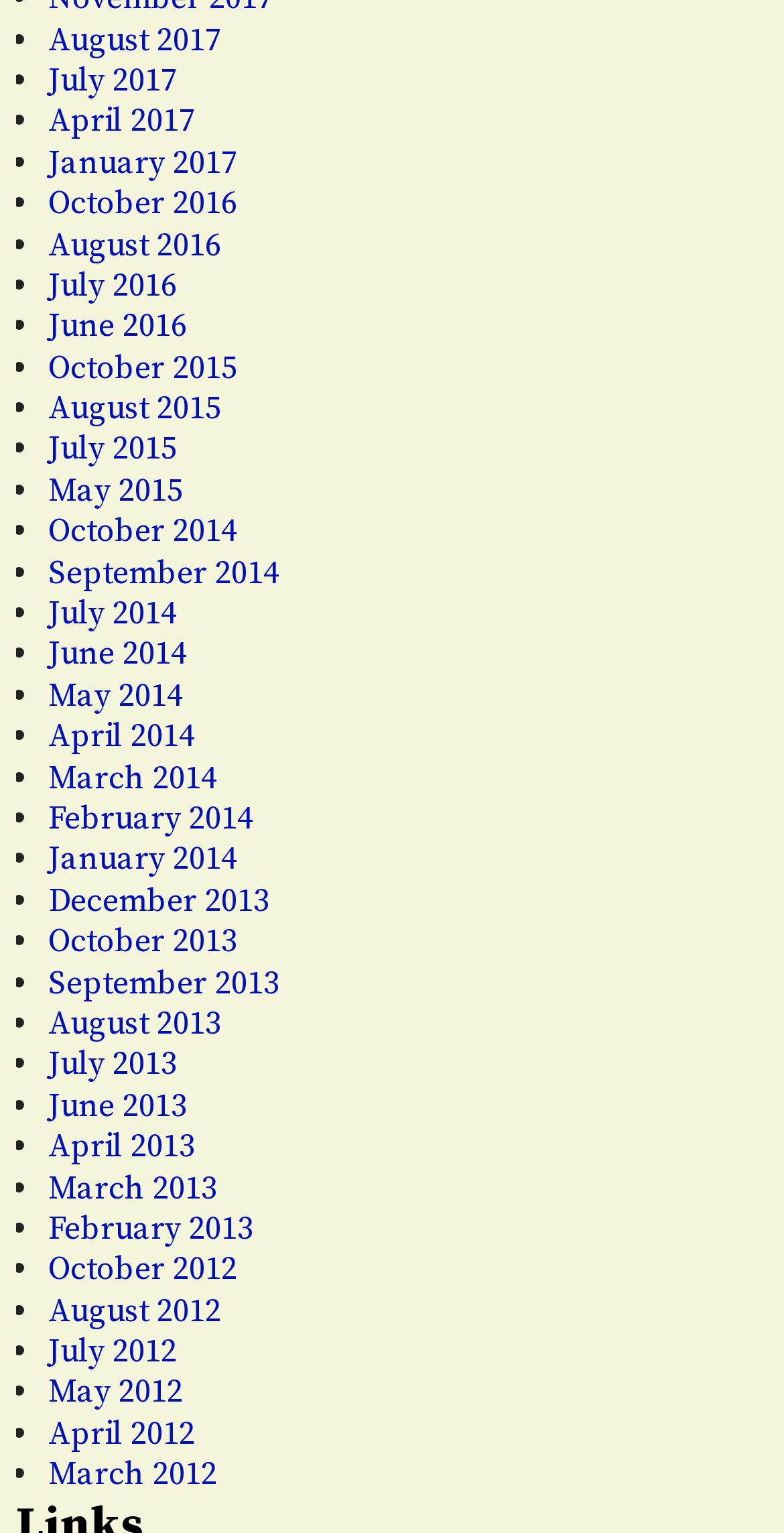Determine the bounding box coordinates of the clickable element to complete this instruction: "View October 2014". Provide the coordinates in the format of four float numbers between 0 and 1, [left, top, right, bottom].

[0.062, 0.334, 0.303, 0.36]